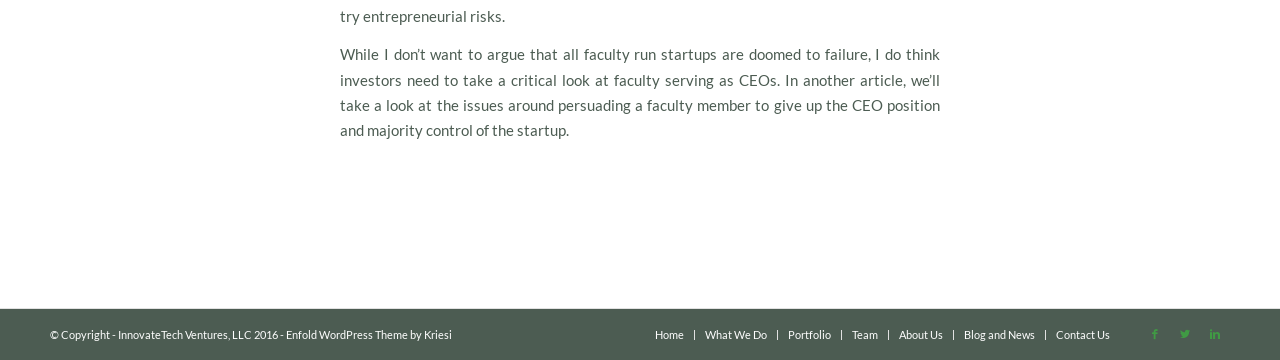What is the main topic of this article?
Using the image, provide a detailed and thorough answer to the question.

Based on the StaticText element with ID 215, the main topic of this article appears to be the issues surrounding faculty members serving as CEOs of startups.